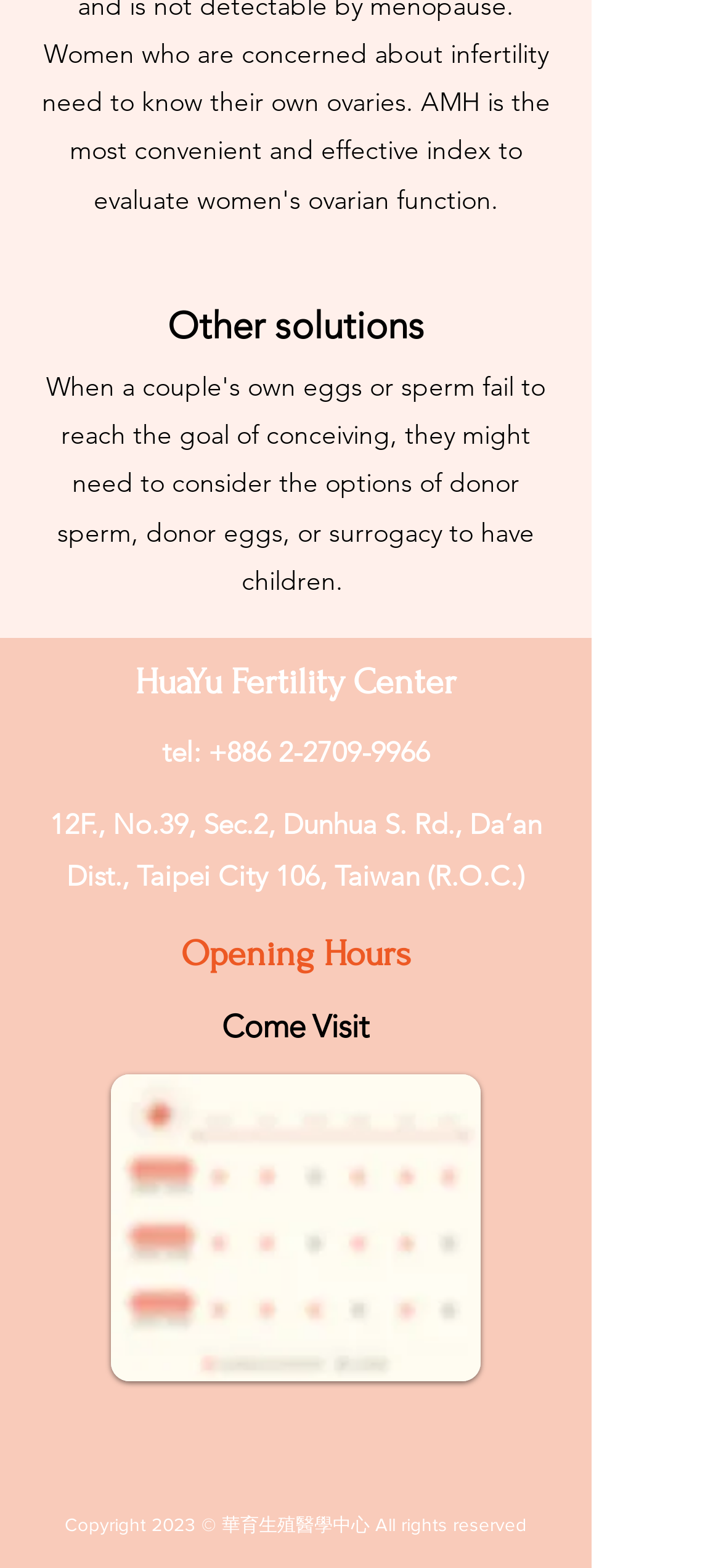Please provide the bounding box coordinate of the region that matches the element description: +886 2-2709-9966. Coordinates should be in the format (top-left x, top-left y, bottom-right x, bottom-right y) and all values should be between 0 and 1.

[0.288, 0.468, 0.596, 0.491]